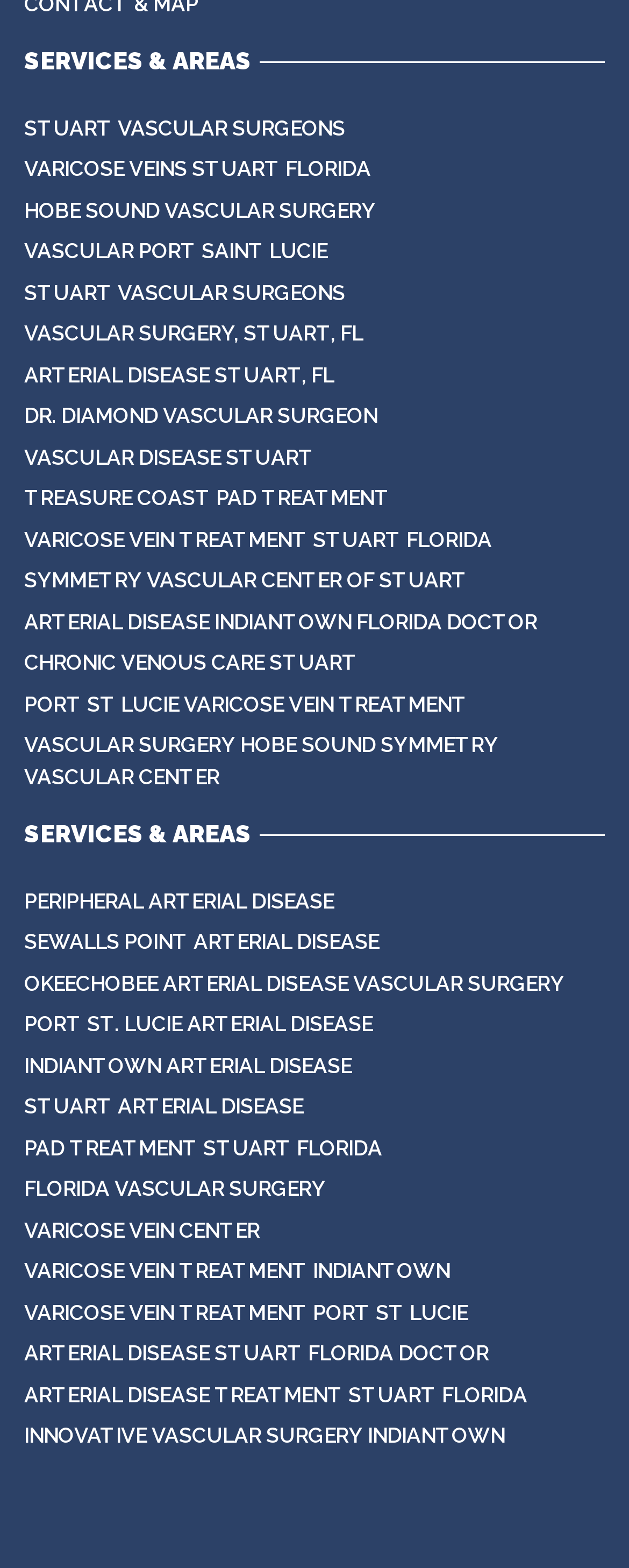Identify the bounding box coordinates for the region of the element that should be clicked to carry out the instruction: "Visit VARICOSE VEINS STUART FLORIDA". The bounding box coordinates should be four float numbers between 0 and 1, i.e., [left, top, right, bottom].

[0.038, 0.095, 0.59, 0.121]